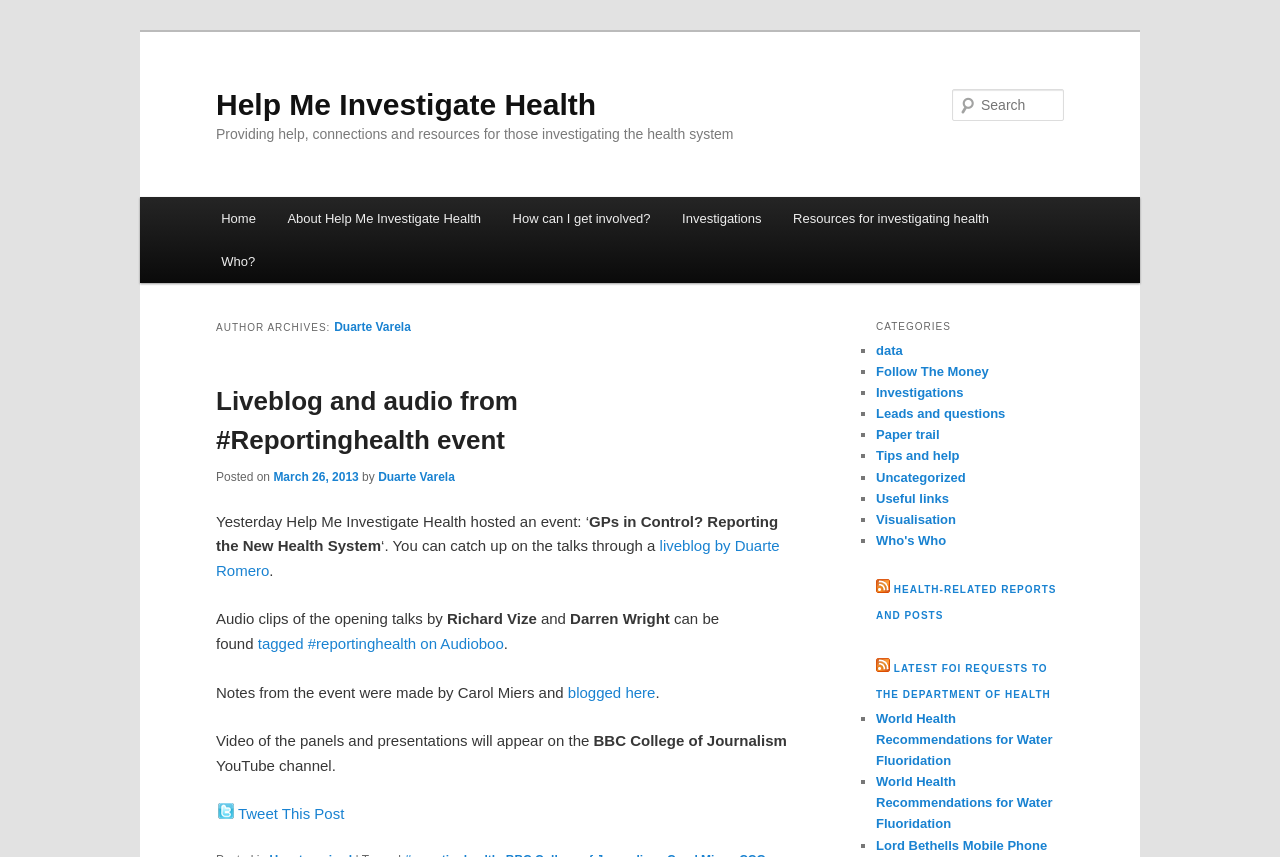Determine the bounding box coordinates of the region that needs to be clicked to achieve the task: "Post to Twitter".

[0.169, 0.94, 0.183, 0.96]